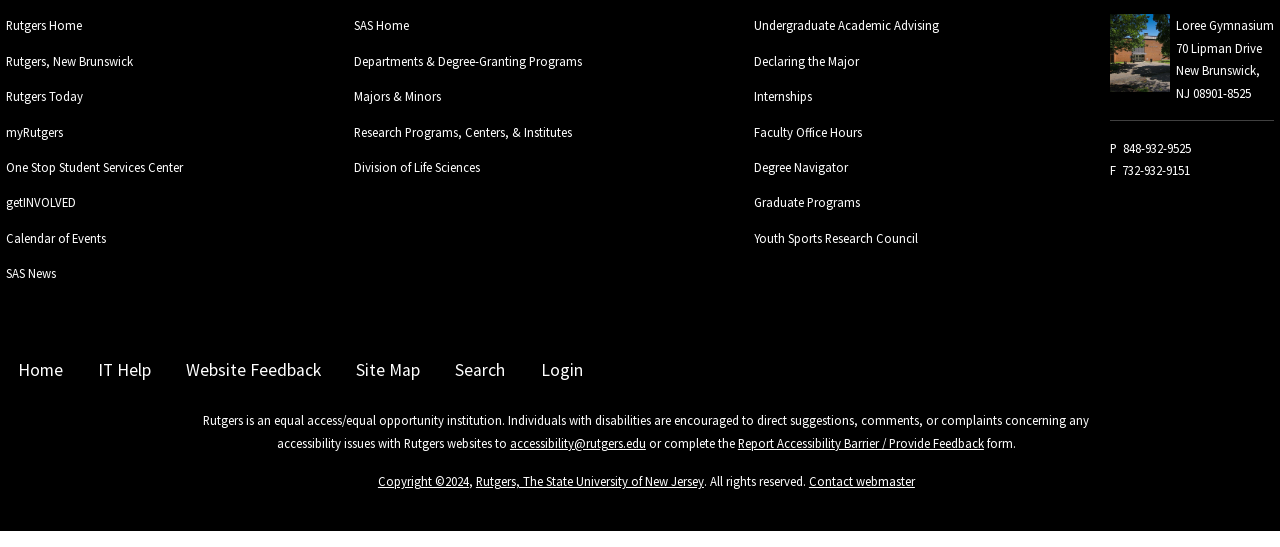Identify the bounding box coordinates of the part that should be clicked to carry out this instruction: "view Calendar of Events".

[0.005, 0.42, 0.083, 0.449]